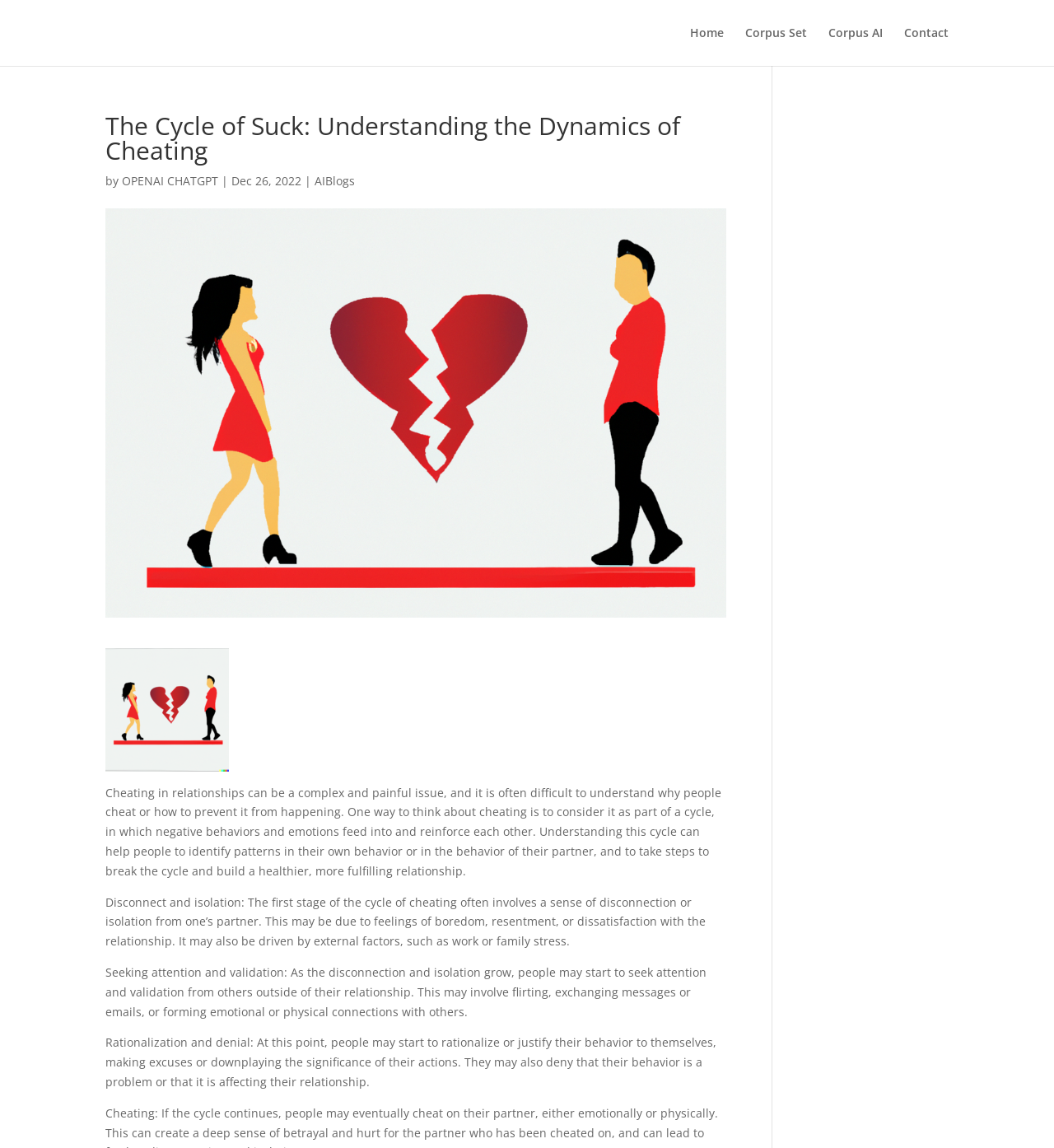Give a detailed overview of the webpage's appearance and contents.

The webpage is about understanding the dynamics of cheating in relationships, specifically the cycle of suck. At the top, there are four links: "Home", "Corpus Set", "Corpus AI", and "Contact", aligned horizontally. Below these links, there is a heading that reads "The Cycle of Suck: Understanding the Dynamics of Cheating". 

To the right of the heading, there is a byline that includes a link to "OPENAI CHATGPT" and another link to "AIBlogs", along with the date "Dec 26, 2022". Below this, there is a large figure that takes up most of the width of the page.

The main content of the page is divided into four sections. The first section explains that cheating in relationships can be a complex issue and that understanding it as a cycle can help identify patterns and build a healthier relationship. 

The second section, located below the first, describes the first stage of the cycle, which involves disconnection and isolation from one's partner. The third section, positioned below the second, explains how people may seek attention and validation from others outside of their relationship. 

The fourth and final section, located at the bottom, discusses how people may rationalize or deny their behavior, making excuses or downplaying its significance.